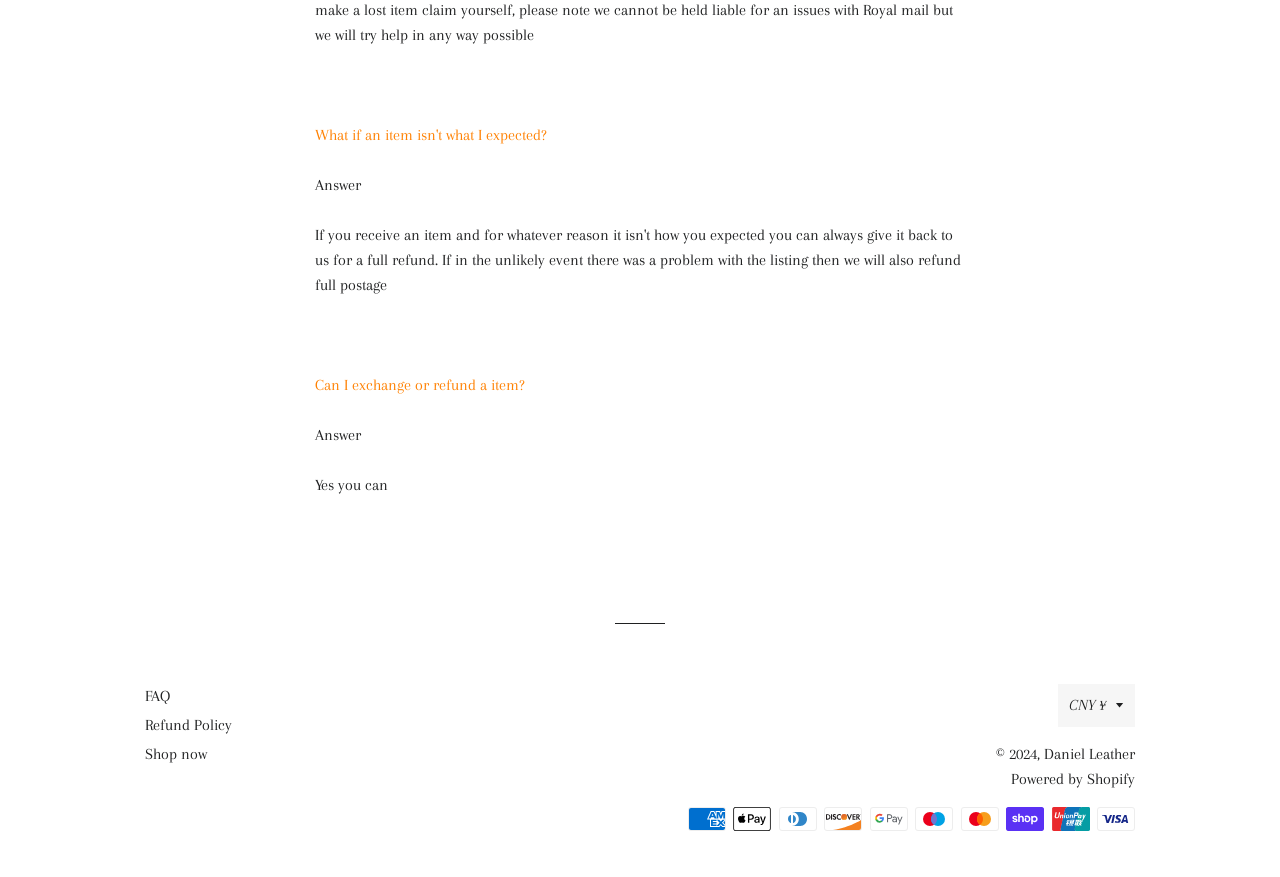Based on the element description: "Conditions of Use", identify the UI element and provide its bounding box coordinates. Use four float numbers between 0 and 1, [left, top, right, bottom].

None